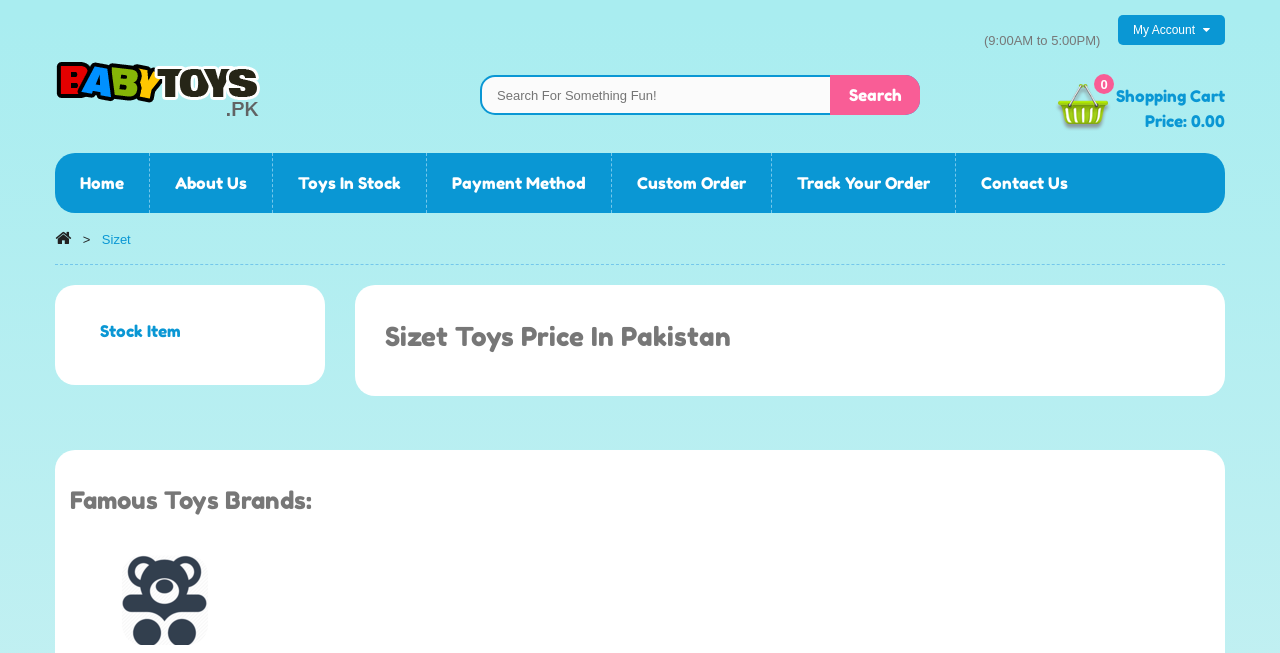Show the bounding box coordinates of the element that should be clicked to complete the task: "track your order".

[0.603, 0.001, 0.746, 0.093]